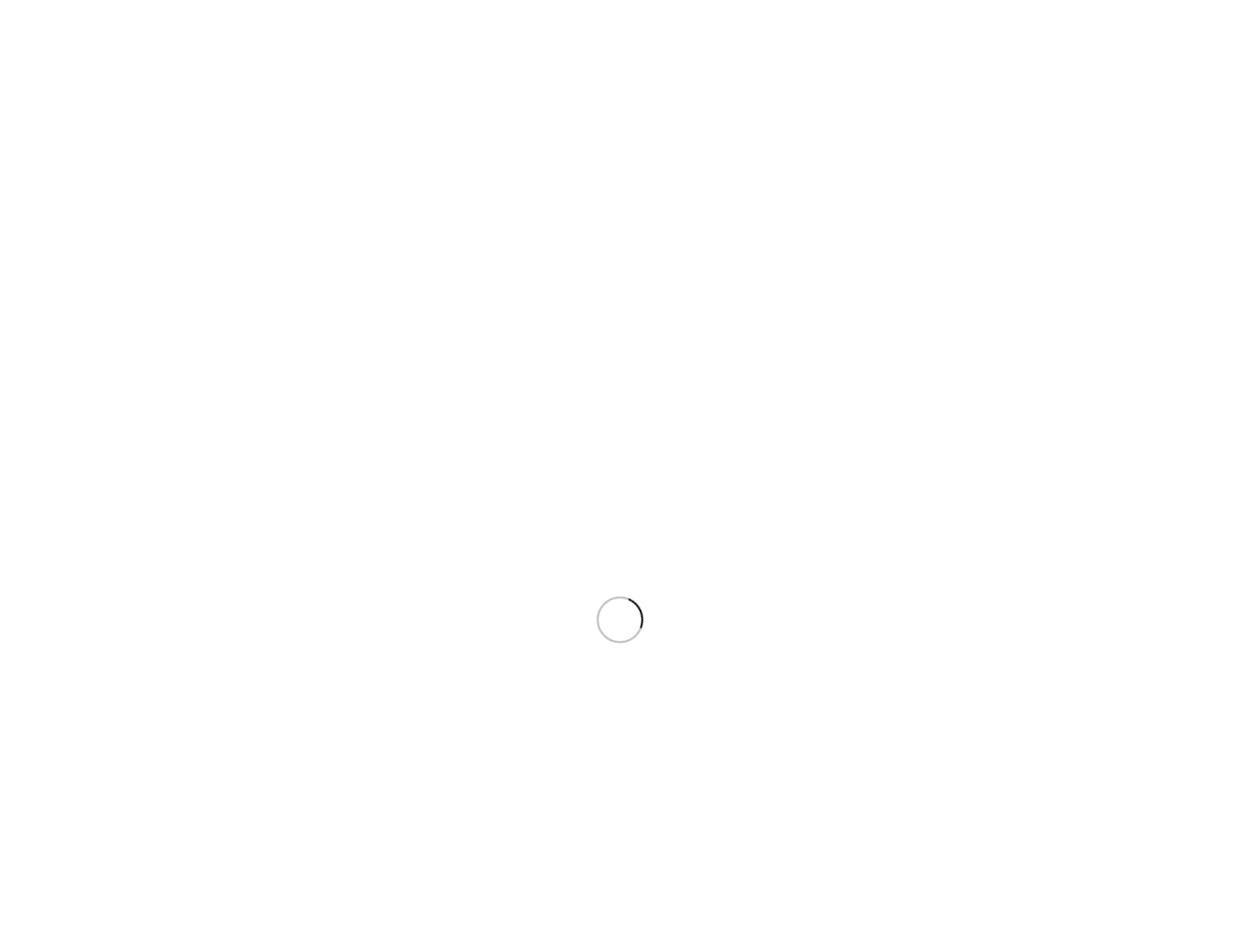Find the bounding box coordinates corresponding to the UI element with the description: "Click to enlarge". The coordinates should be formatted as [left, top, right, bottom], with values as floats between 0 and 1.

[0.149, 0.574, 0.188, 0.625]